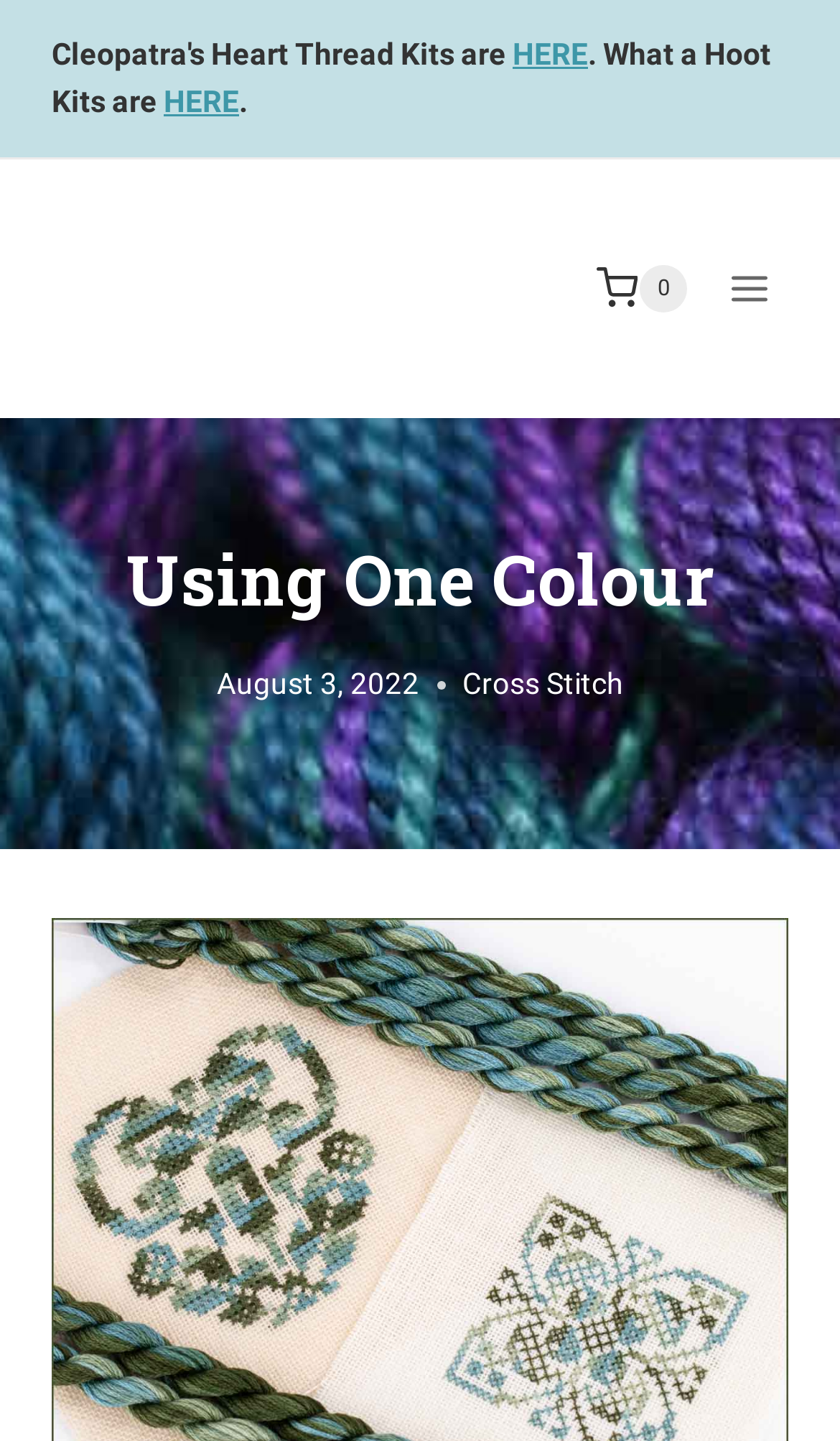Please specify the bounding box coordinates in the format (top-left x, top-left y, bottom-right x, bottom-right y), with all values as floating point numbers between 0 and 1. Identify the bounding box of the UI element described by: Toggle Menu

[0.844, 0.177, 0.938, 0.223]